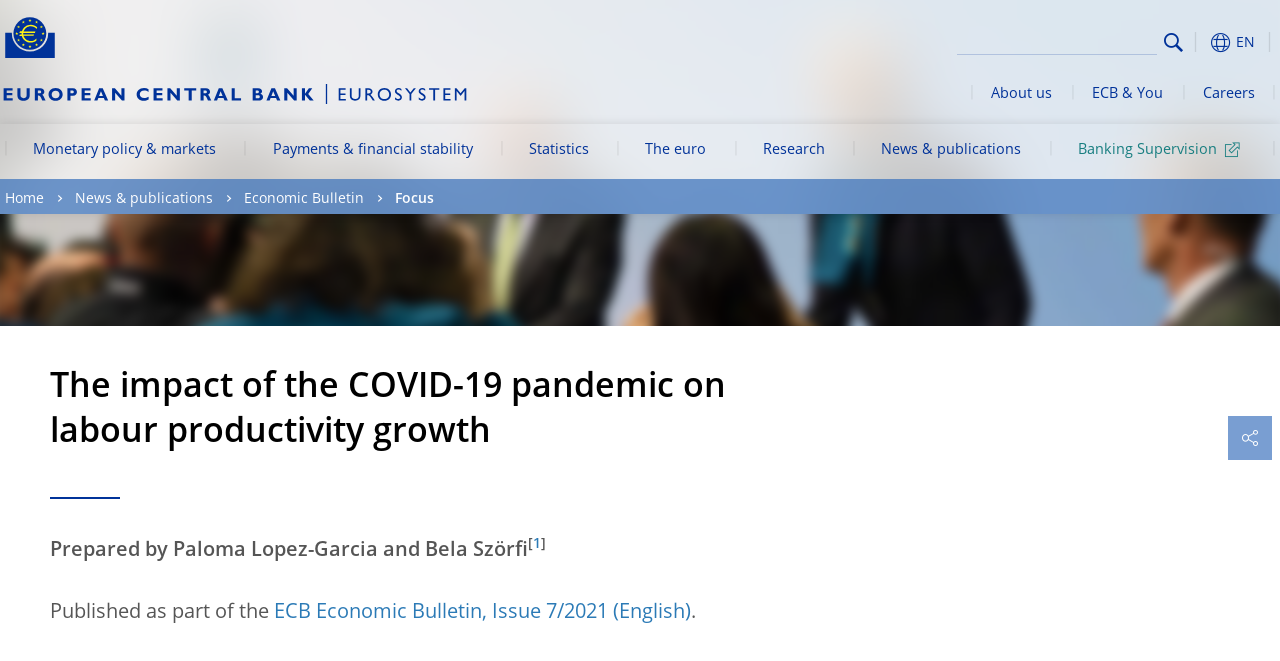Please give a one-word or short phrase response to the following question: 
What is the name of the central bank?

European Central Bank